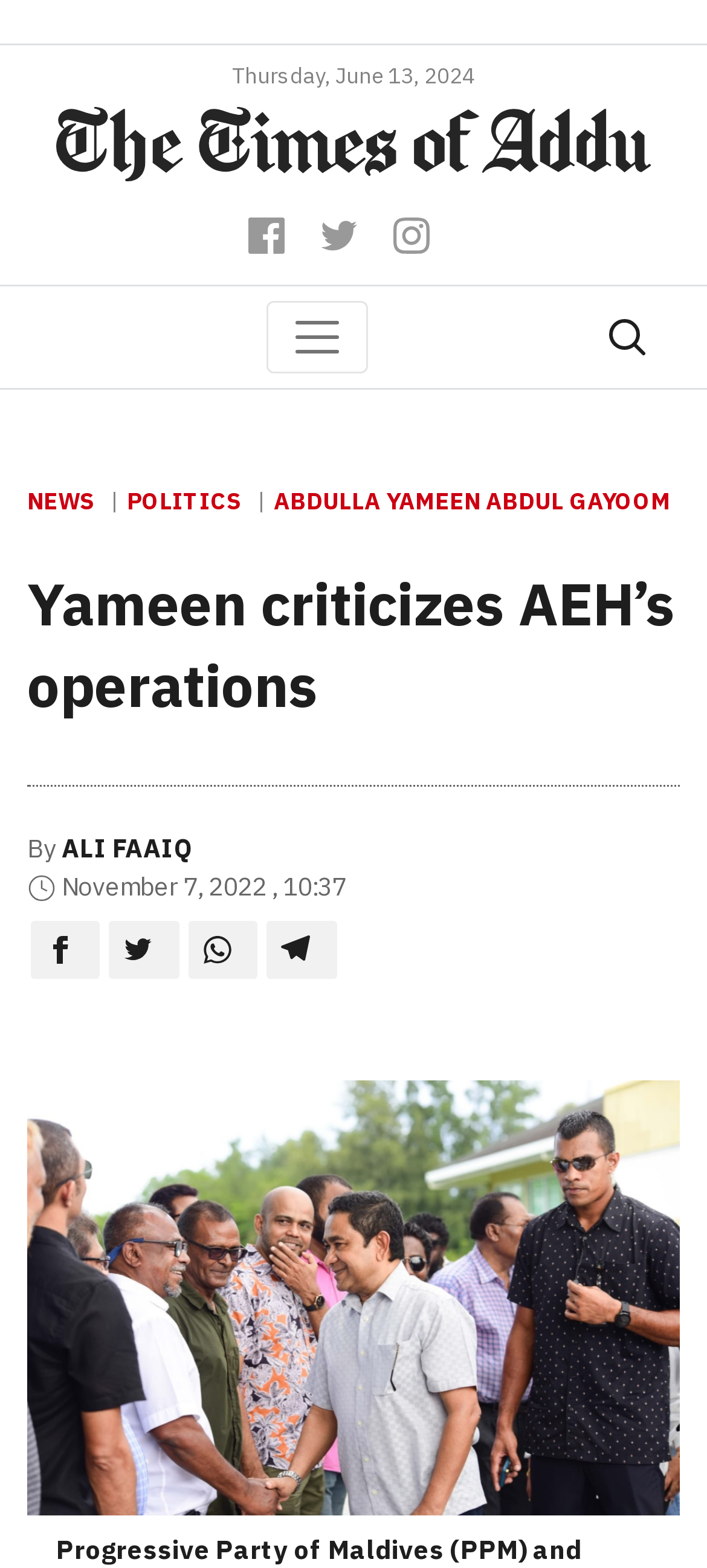Determine the coordinates of the bounding box that should be clicked to complete the instruction: "View article by ALI FAAIQ". The coordinates should be represented by four float numbers between 0 and 1: [left, top, right, bottom].

[0.087, 0.53, 0.272, 0.551]